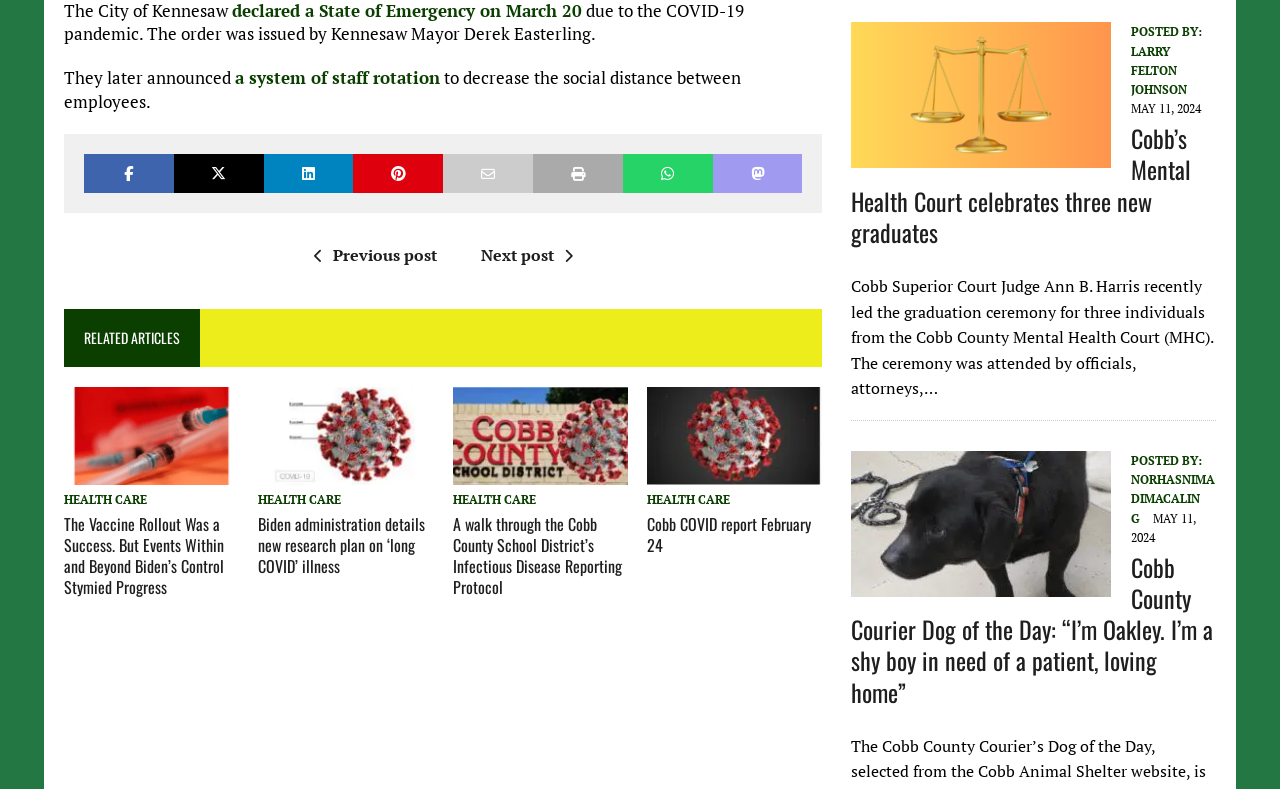Identify the bounding box of the UI element that matches this description: "Health Care".

[0.05, 0.624, 0.115, 0.643]